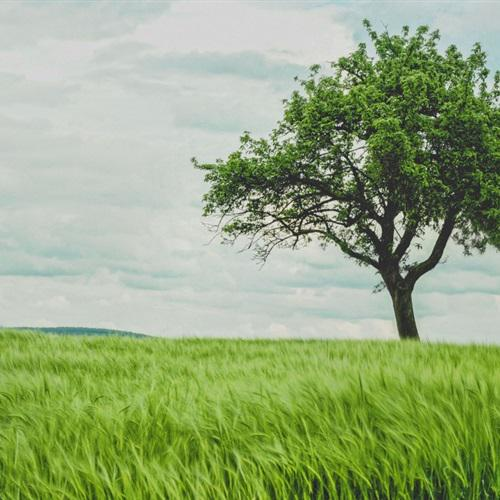Construct a detailed narrative about the image.

The image features a solitary tree gracefully standing amidst a lush green field. The tree, with its expansive canopy, contrasts beautifully against the soft, cloudy sky above. The verdant grass sways gently in the breeze, creating a tranquil and serene landscape. This scene evokes a sense of calm and reflection, reminiscent of the comforting sentiments found in the accompanying phrases about saying goodnight in English. Phrases like "Sir’s eyes are so beautiful. There are stars and me in it. Good night, wish you have a good dream" enhance this imagery, suggesting a connection between nature and heartfelt goodnight wishes. This peaceful composition encourages viewers to embrace tranquility as they end their day.